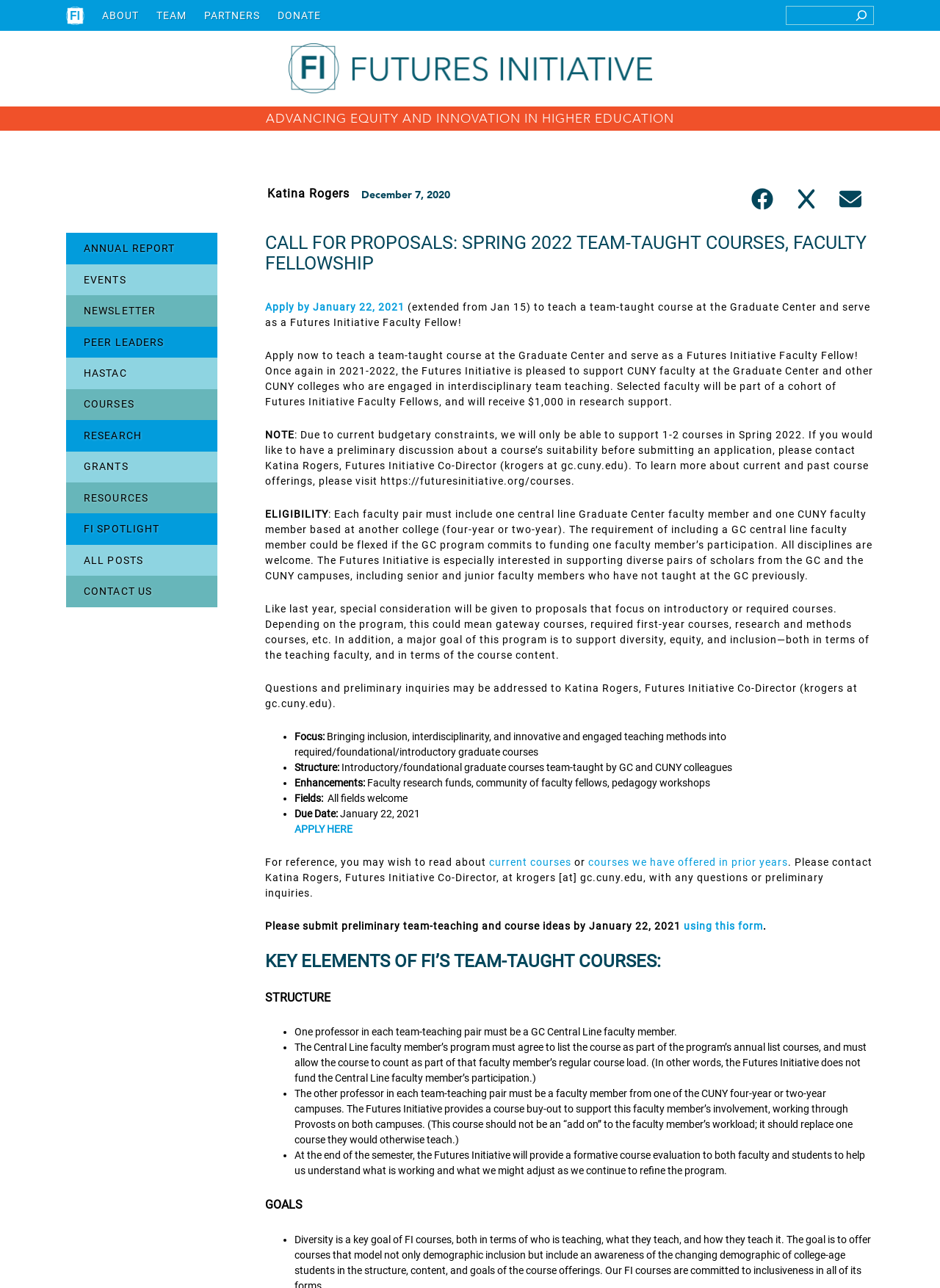Please examine the image and provide a detailed answer to the question: What is the purpose of the Futures Initiative?

I inferred the answer by reading the section 'ELIGIBILITY' which mentions that the Futures Initiative is especially interested in supporting diverse pairs of scholars from the GC and the CUNY campuses, including senior and junior faculty members who have not taught at the GC previously. This suggests that the purpose of the Futures Initiative is to support diversity, equity, and inclusion.